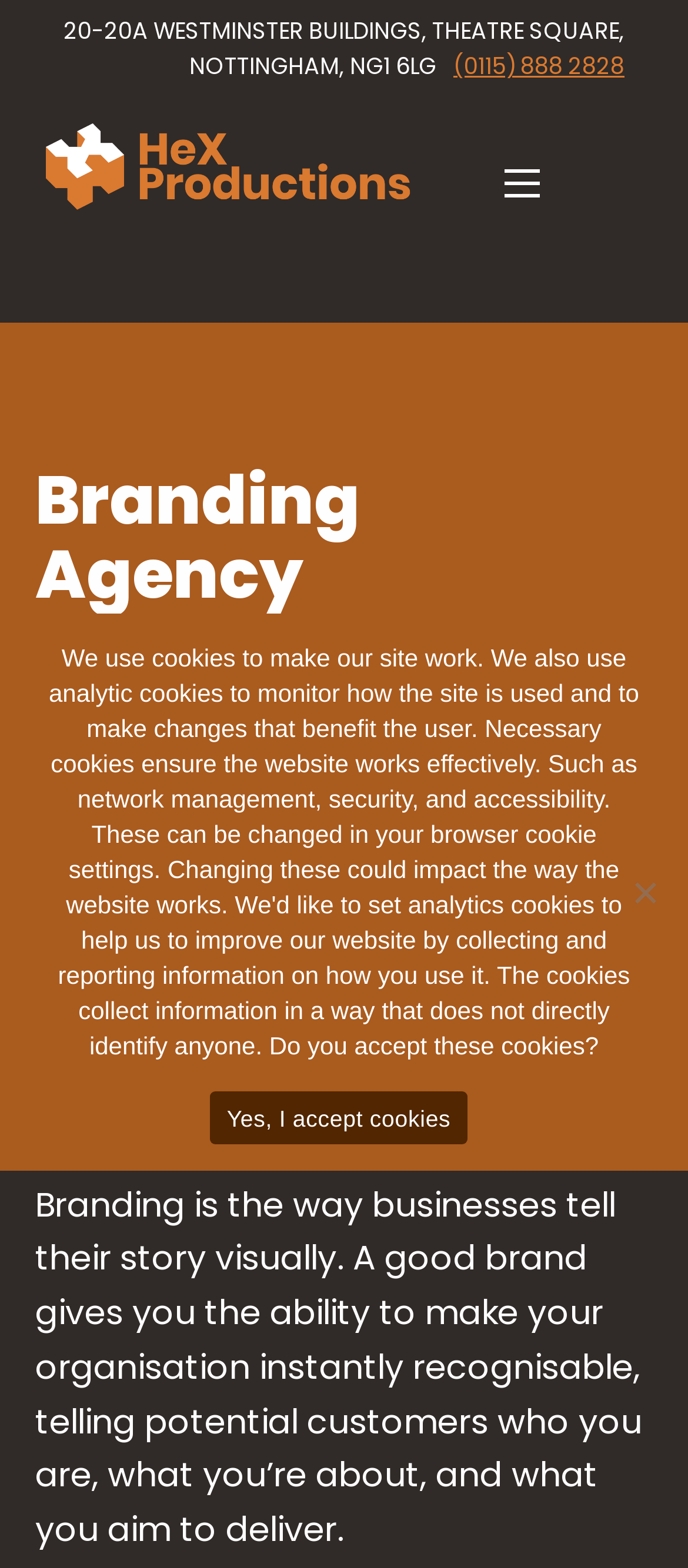What is the main service offered by HeX Productions?
Please provide a single word or phrase in response based on the screenshot.

branding agency